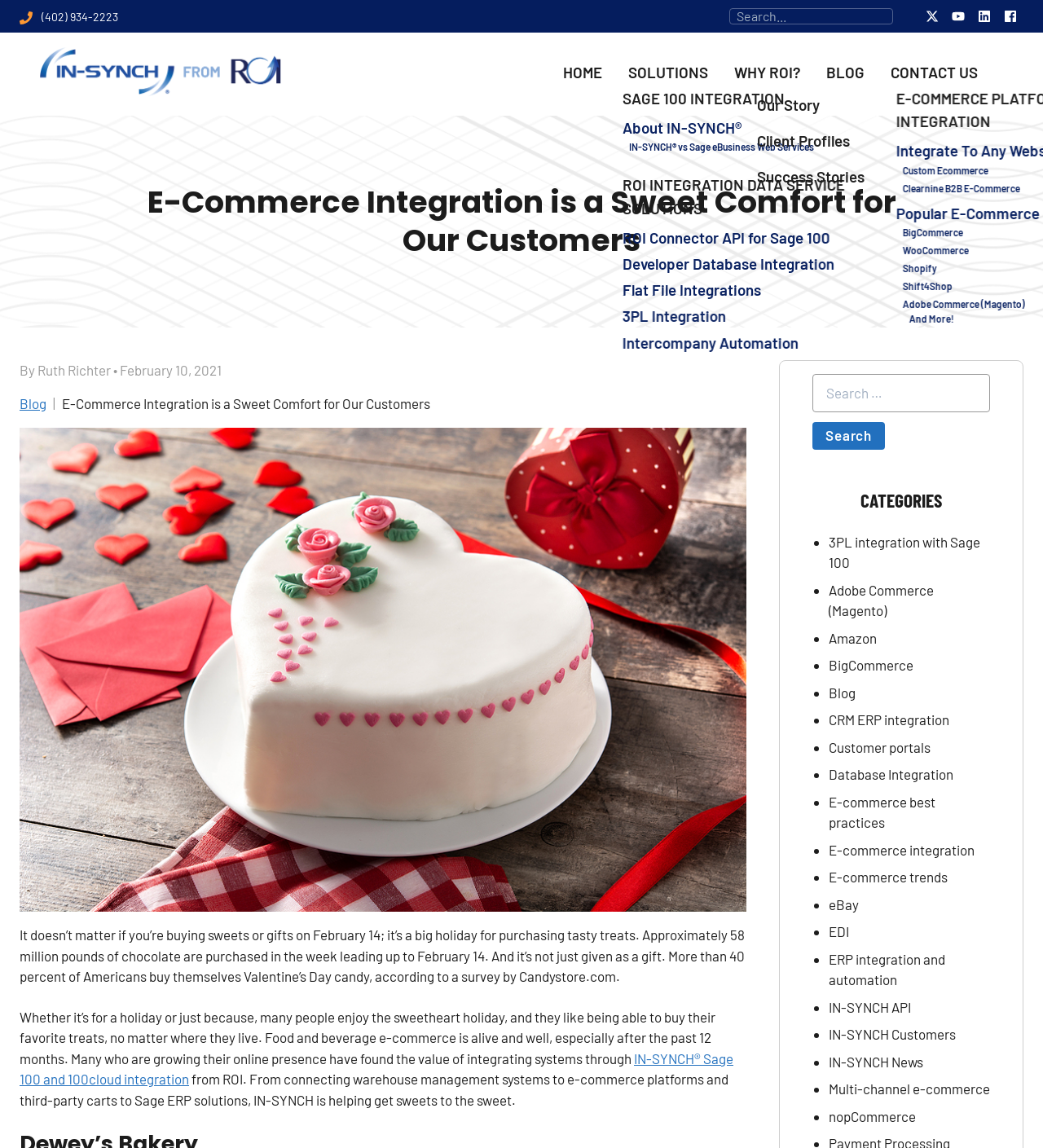Determine the bounding box coordinates of the section to be clicked to follow the instruction: "Search for a category". The coordinates should be given as four float numbers between 0 and 1, formatted as [left, top, right, bottom].

[0.779, 0.326, 0.949, 0.391]